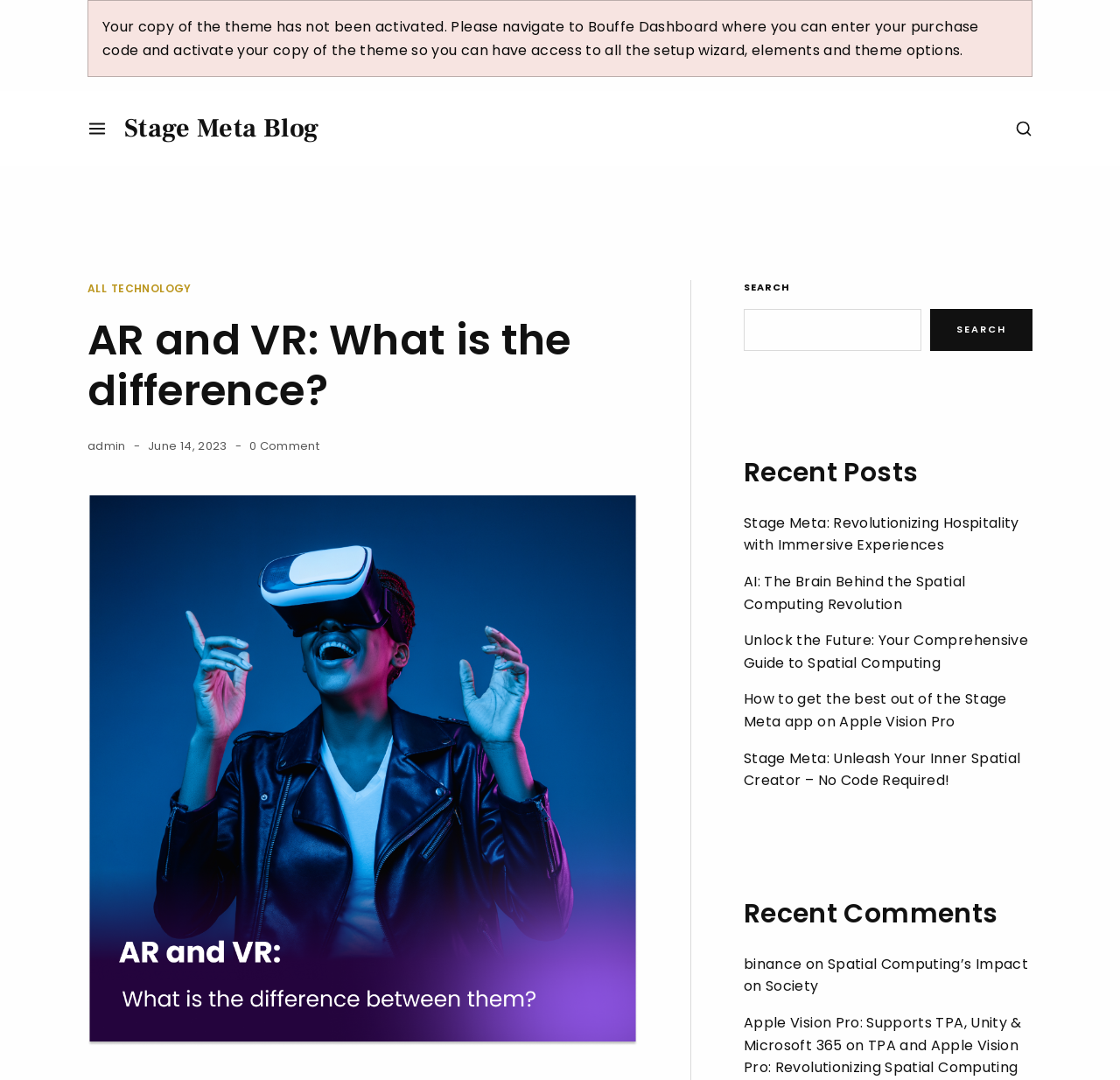What is the text on the button next to the search box? Examine the screenshot and reply using just one word or a brief phrase.

Search